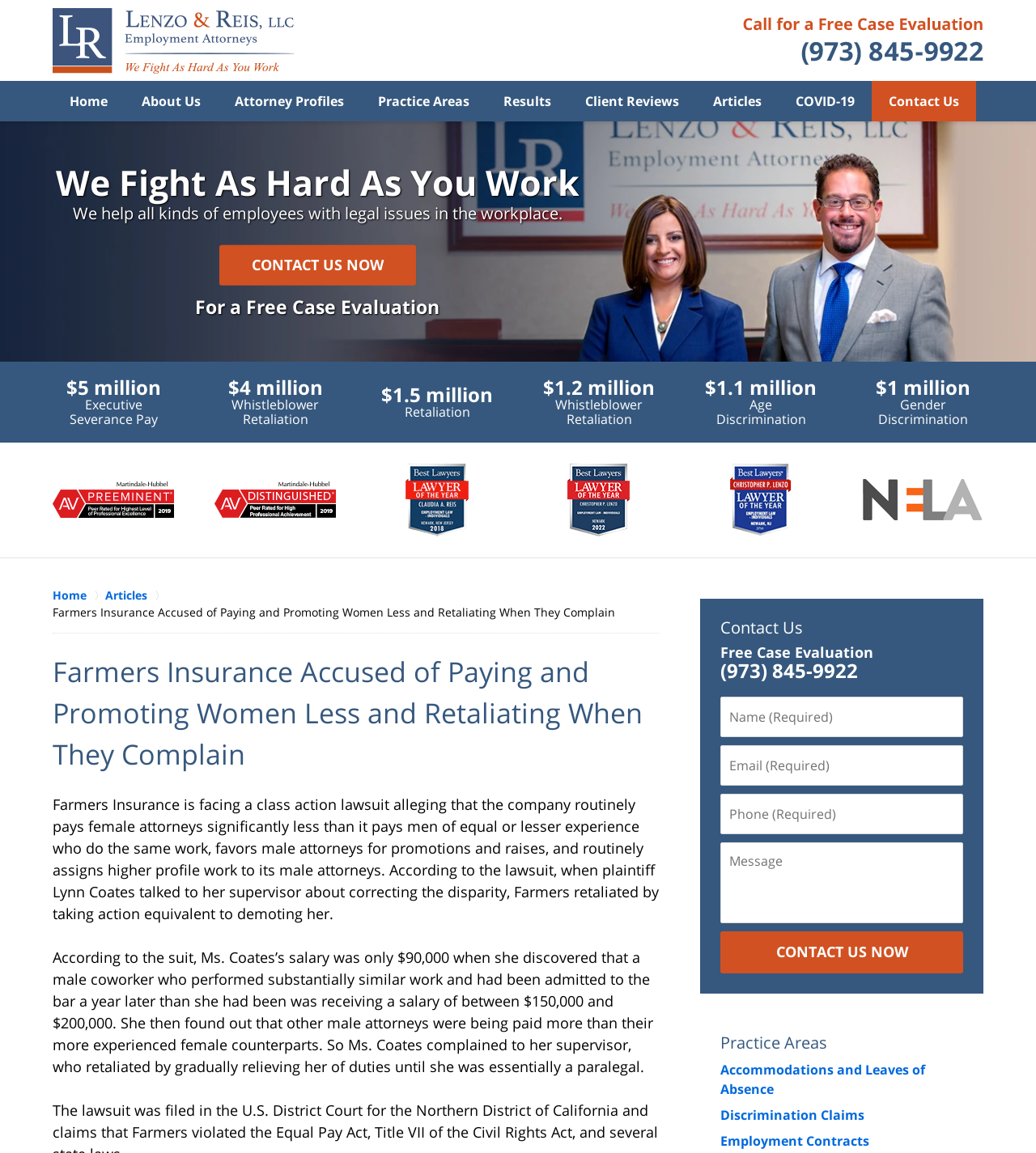Identify the bounding box coordinates for the element that needs to be clicked to fulfill this instruction: "Enter your name in the required field". Provide the coordinates in the format of four float numbers between 0 and 1: [left, top, right, bottom].

[0.695, 0.604, 0.93, 0.639]